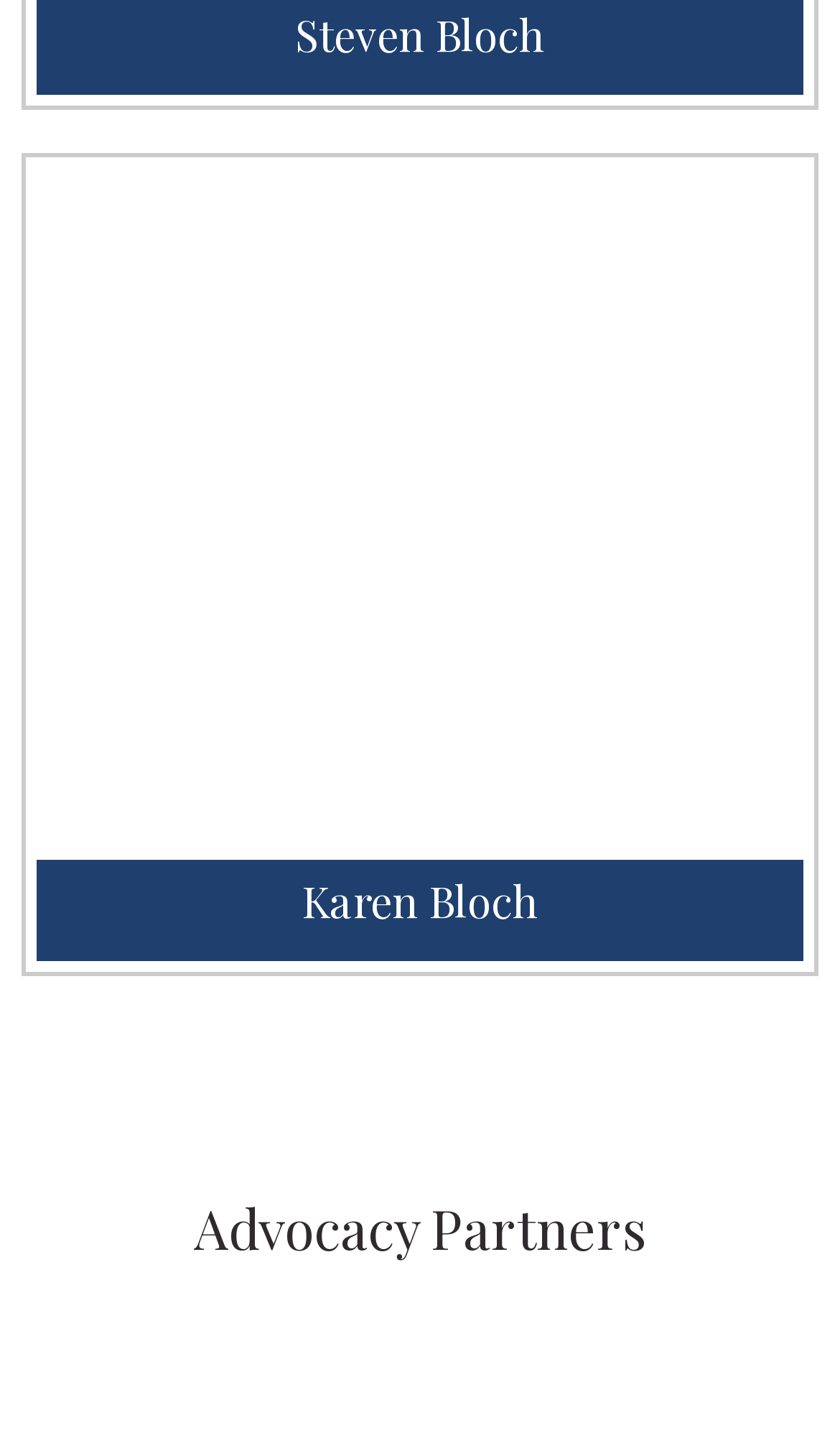How many people are listed on this webpage?
Give a single word or phrase as your answer by examining the image.

2